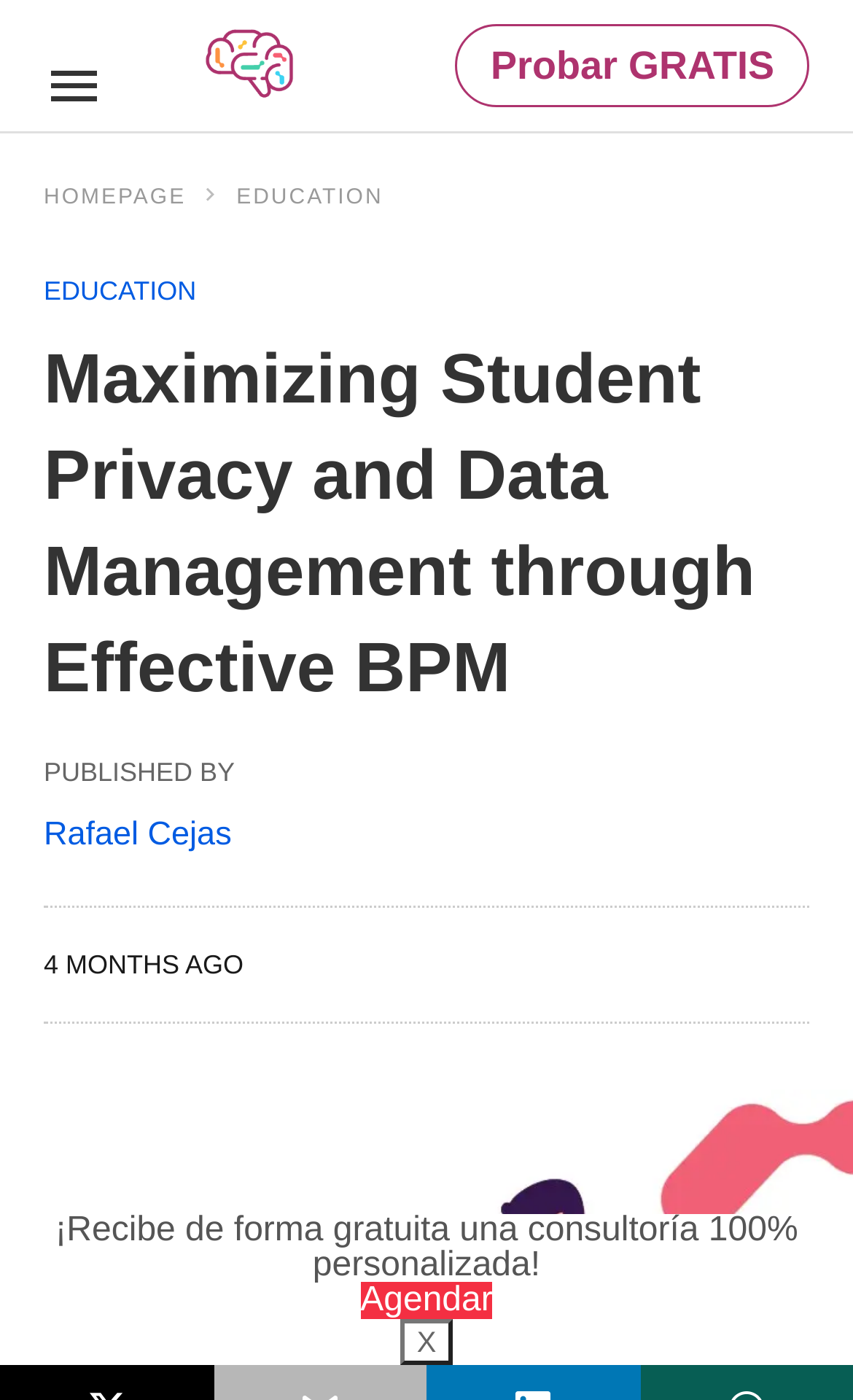Given the description of the UI element: "title="Flokzu"", predict the bounding box coordinates in the form of [left, top, right, bottom], with each value being a float between 0 and 1.

[0.239, 0.011, 0.347, 0.077]